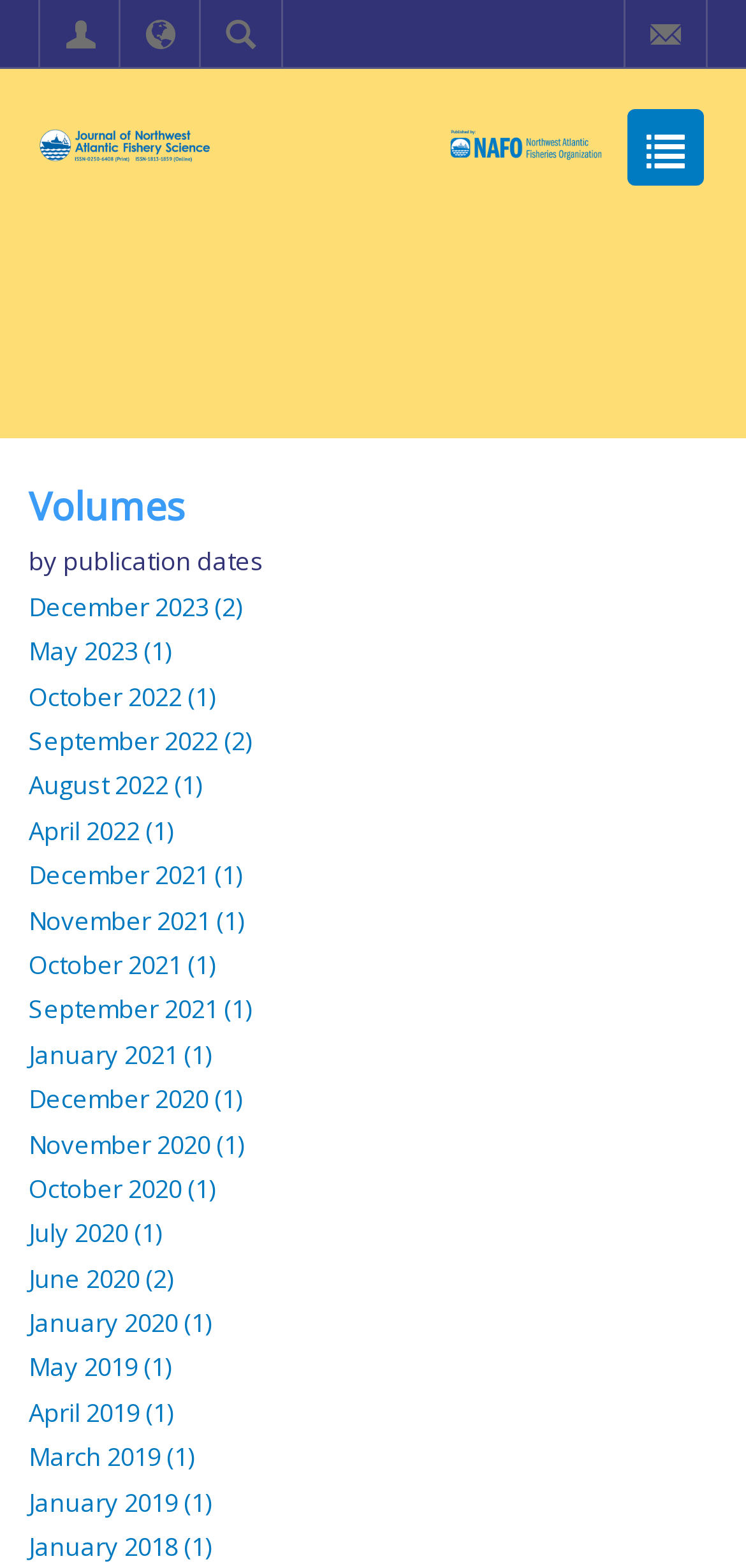Find the bounding box coordinates of the element to click in order to complete the given instruction: "View JNAFS."

[0.051, 0.079, 0.821, 0.101]